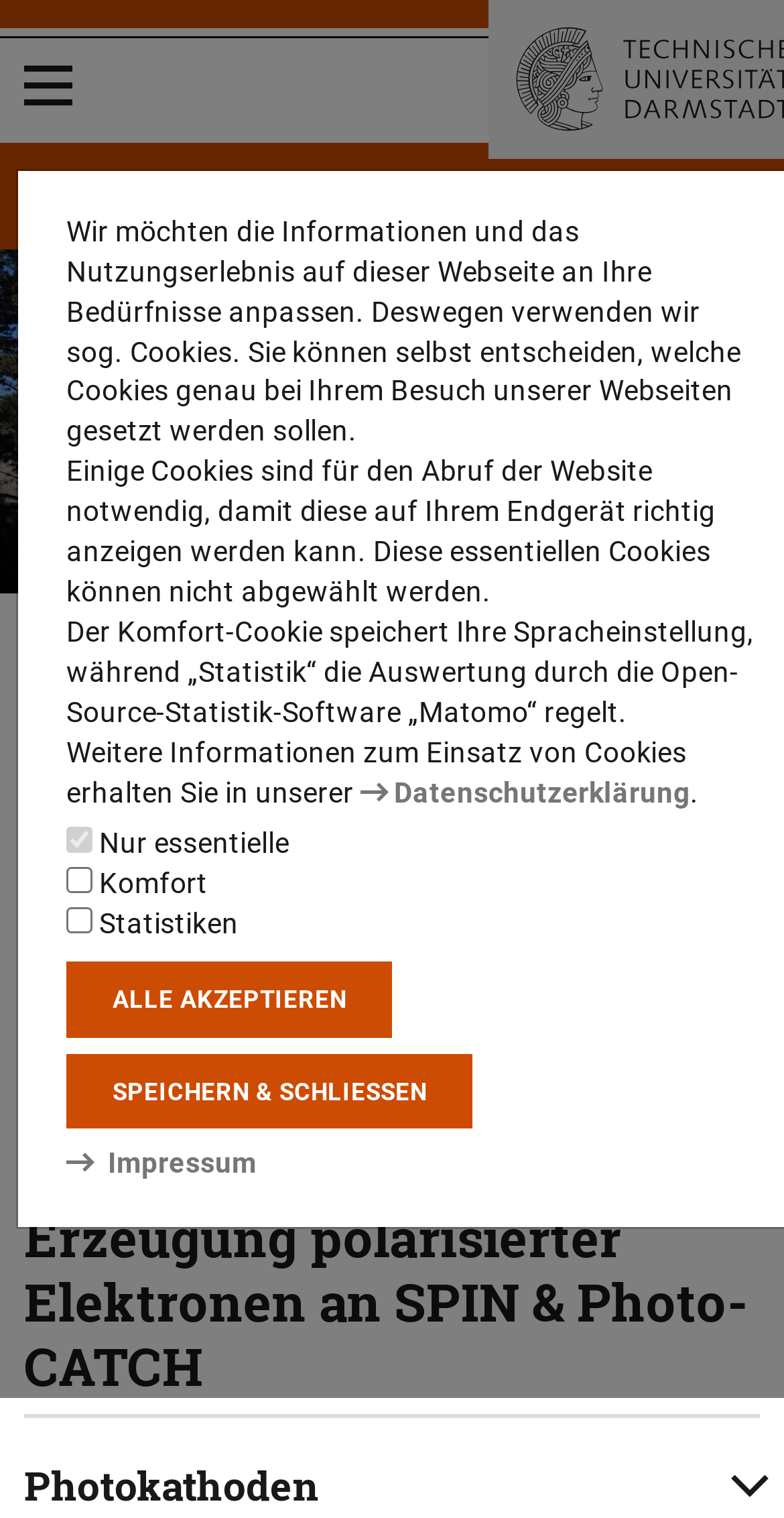Please indicate the bounding box coordinates of the element's region to be clicked to achieve the instruction: "Learn about Photokathoden". Provide the coordinates as four float numbers between 0 and 1, i.e., [left, top, right, bottom].

[0.015, 0.961, 0.985, 0.996]